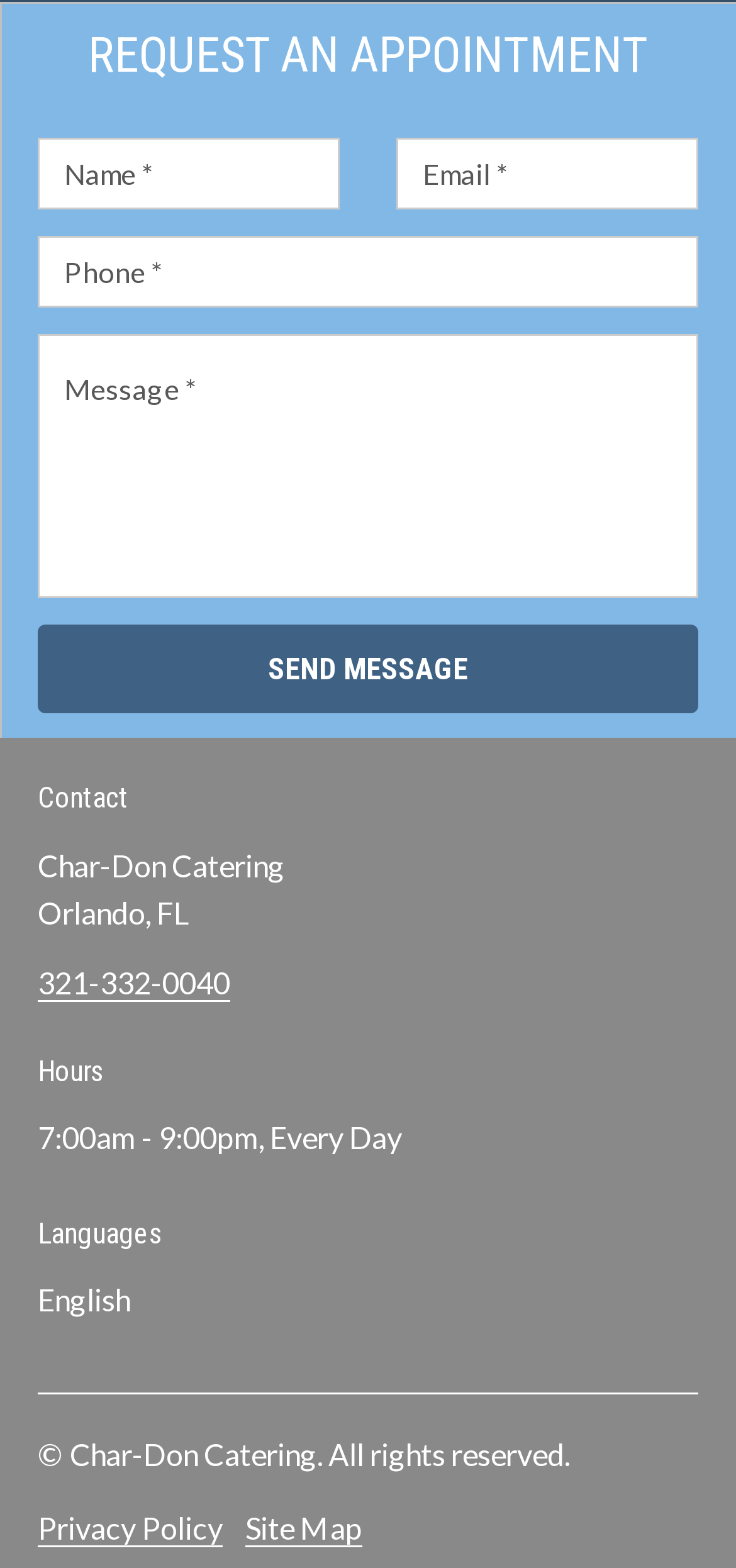What is the purpose of the form?
Using the image as a reference, answer with just one word or a short phrase.

Request an appointment